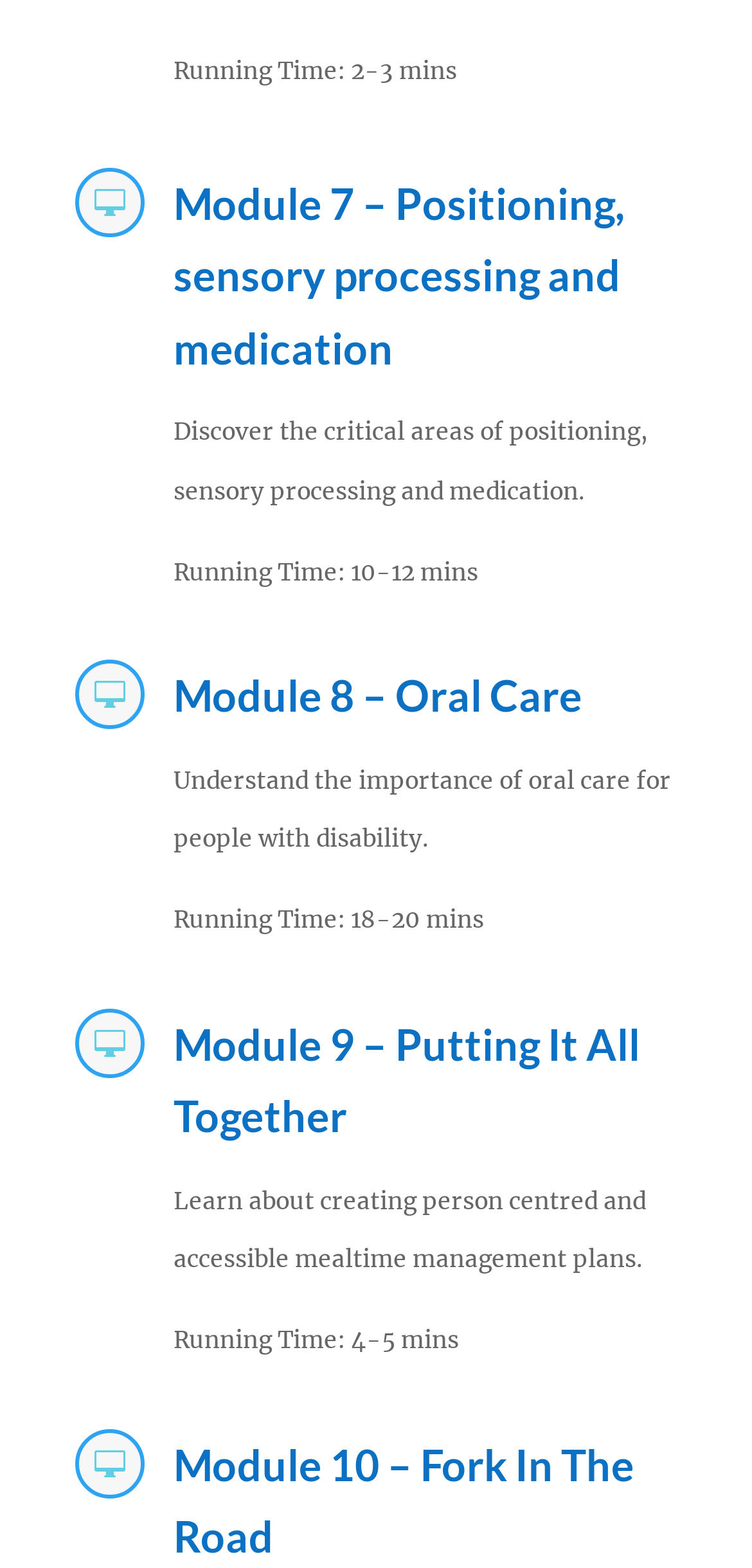Find the bounding box coordinates for the area that must be clicked to perform this action: "Go to Module 10 – Fork In The Road".

[0.231, 0.917, 0.844, 0.997]